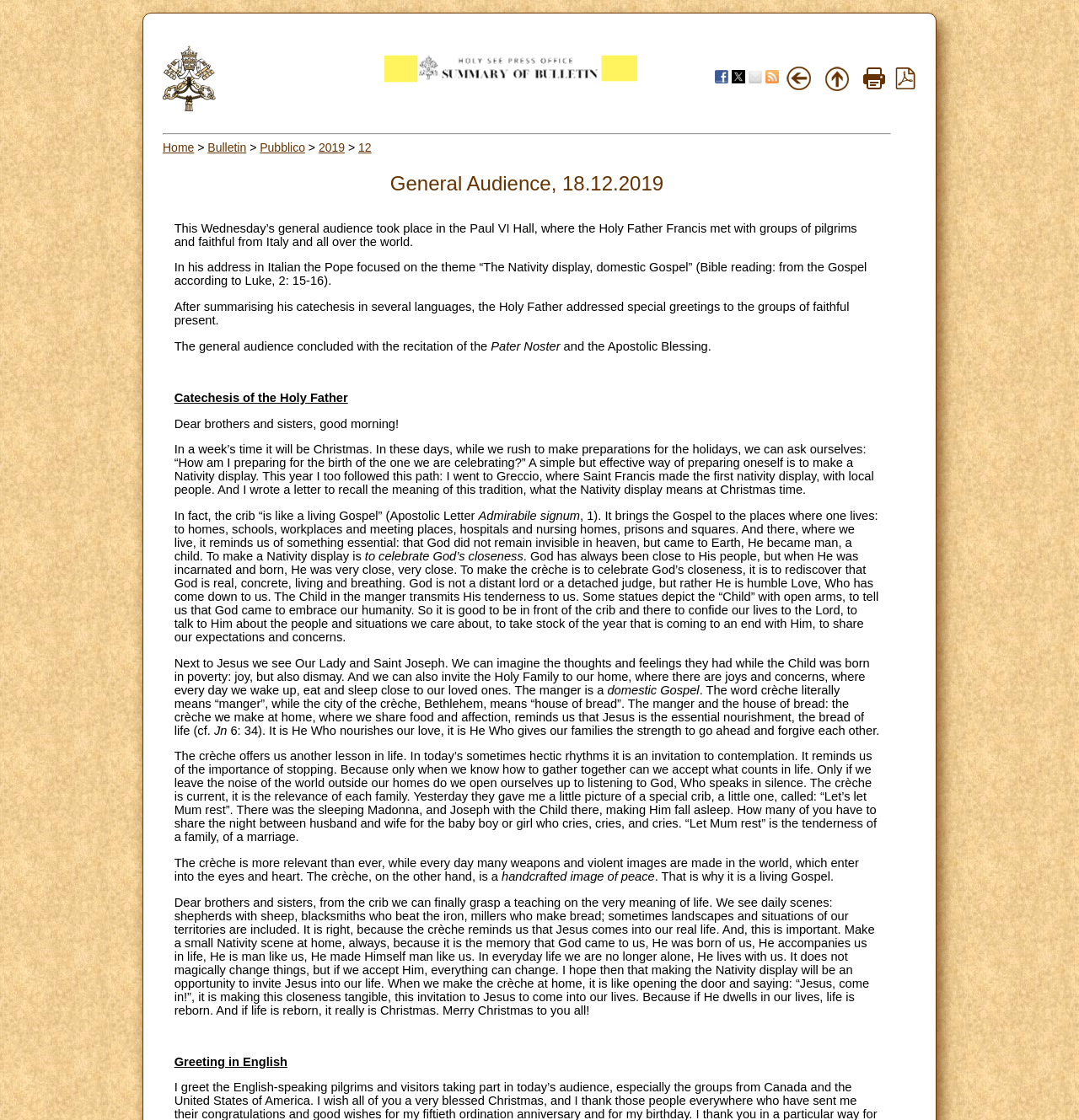Please identify the bounding box coordinates of the area I need to click to accomplish the following instruction: "go back".

[0.728, 0.072, 0.753, 0.084]